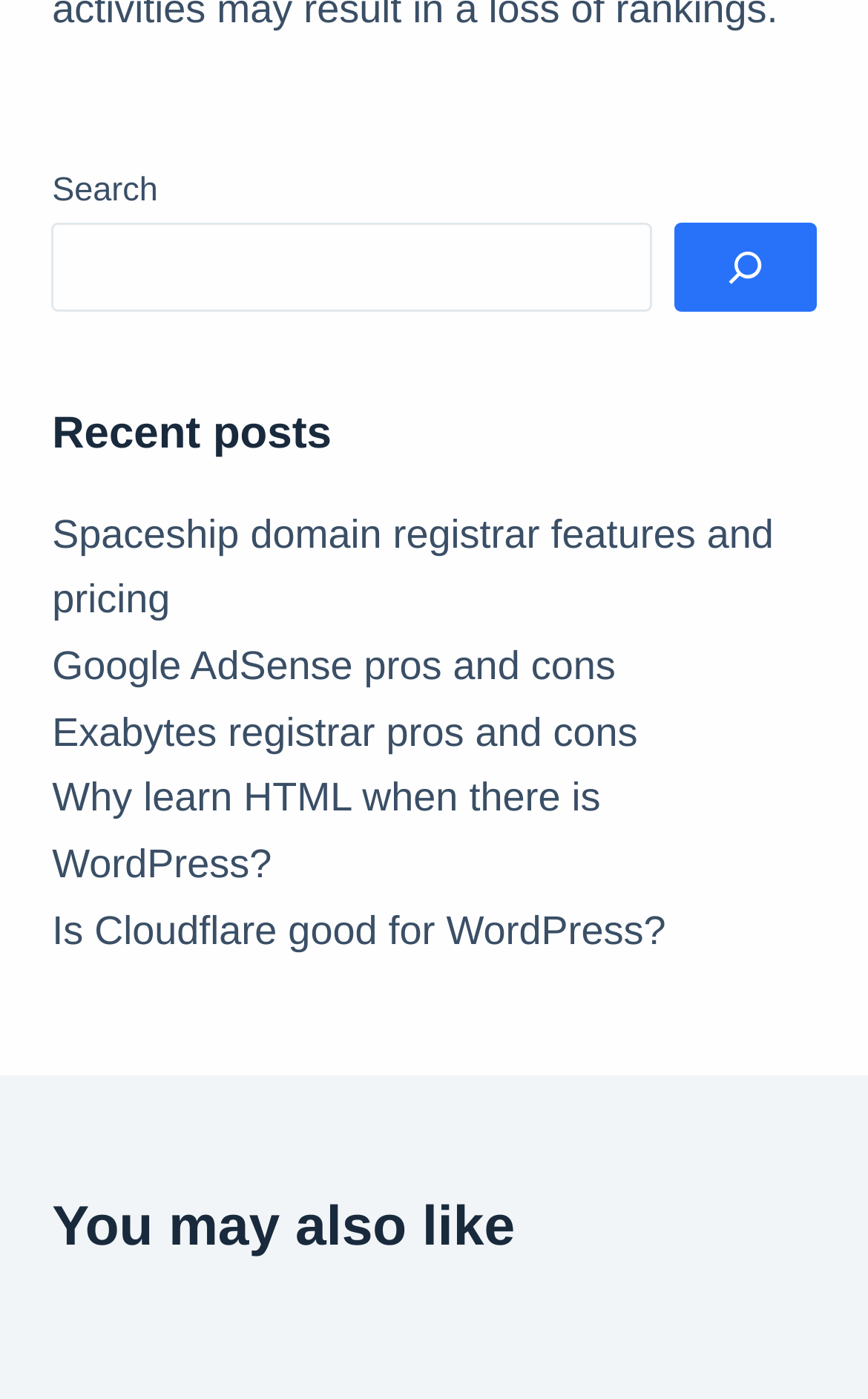What is the purpose of the search box?
Using the information from the image, provide a comprehensive answer to the question.

The search box is located at the top of the webpage, and it has a button with the text 'Search' next to it. This suggests that the purpose of the search box is to allow users to search for specific content within the website.